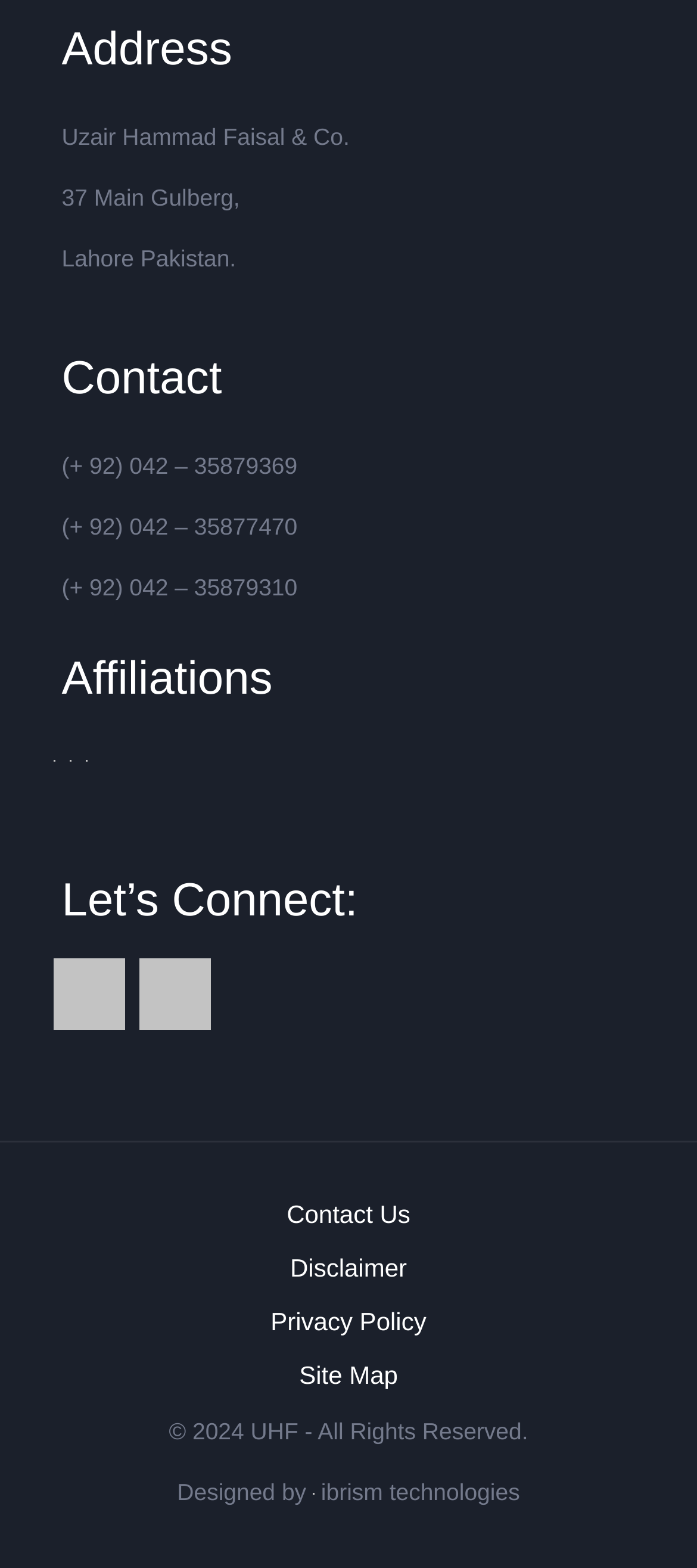Please find and report the bounding box coordinates of the element to click in order to perform the following action: "Contact Us". The coordinates should be expressed as four float numbers between 0 and 1, in the format [left, top, right, bottom].

[0.411, 0.765, 0.589, 0.784]